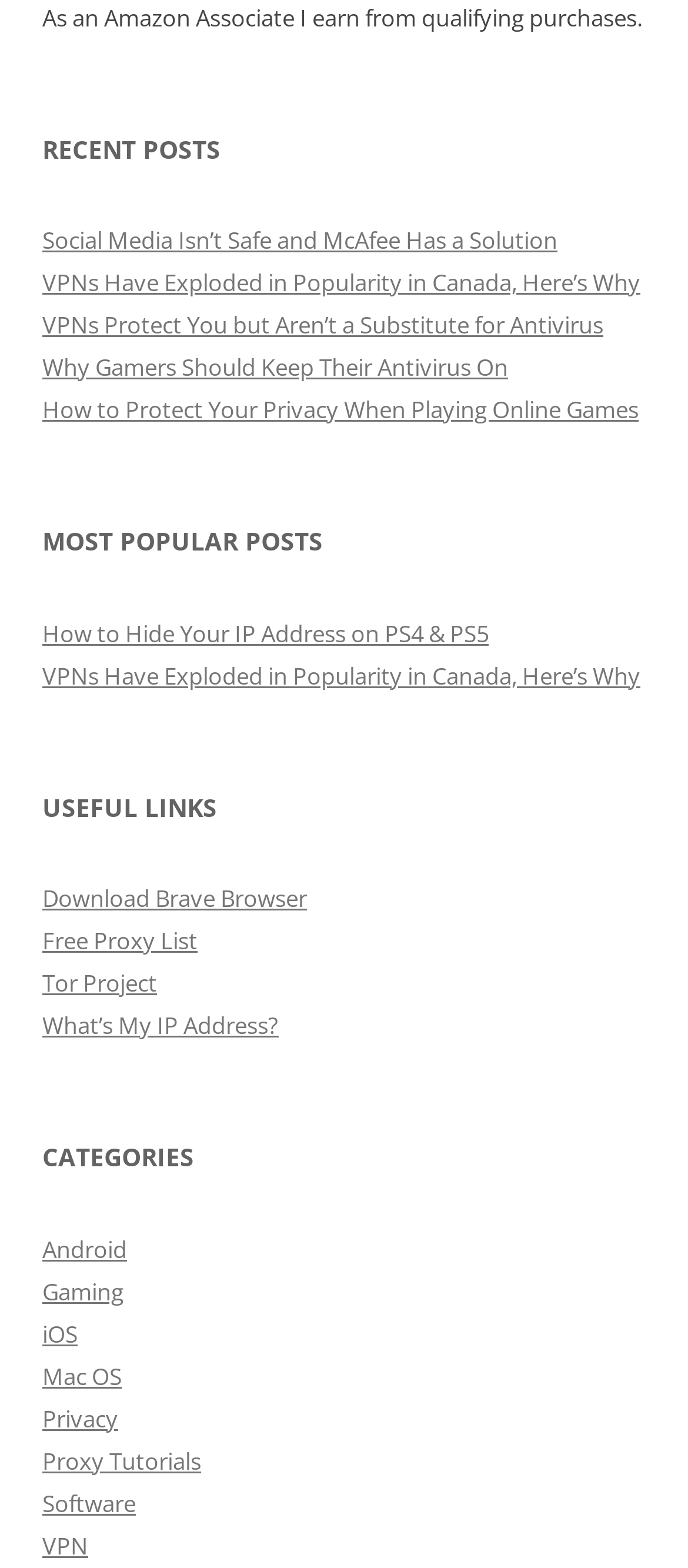Given the element description "Android", identify the bounding box of the corresponding UI element.

[0.062, 0.786, 0.185, 0.806]